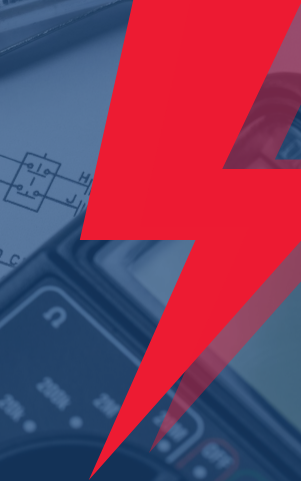Depict the image with a detailed narrative.

The image features a dynamic design that combines elements associated with electrical work. On the left side, a bold red lightning bolt visually dominates, symbolizing power and energy, which is essential in the electrician field. In the background, blurred images of a circuit diagram and a multimeter hint at the technical expertise involved in electrical services. This imagery underscores the professionalism and skill offered by Craftsman Electric, which has been serving the Cincinnati and Northern Kentucky area for residential and commercial electrical needs since 1984. The overall composition conveys a sense of urgency and reliability, appropriate for a service available 24 hours for emergencies.